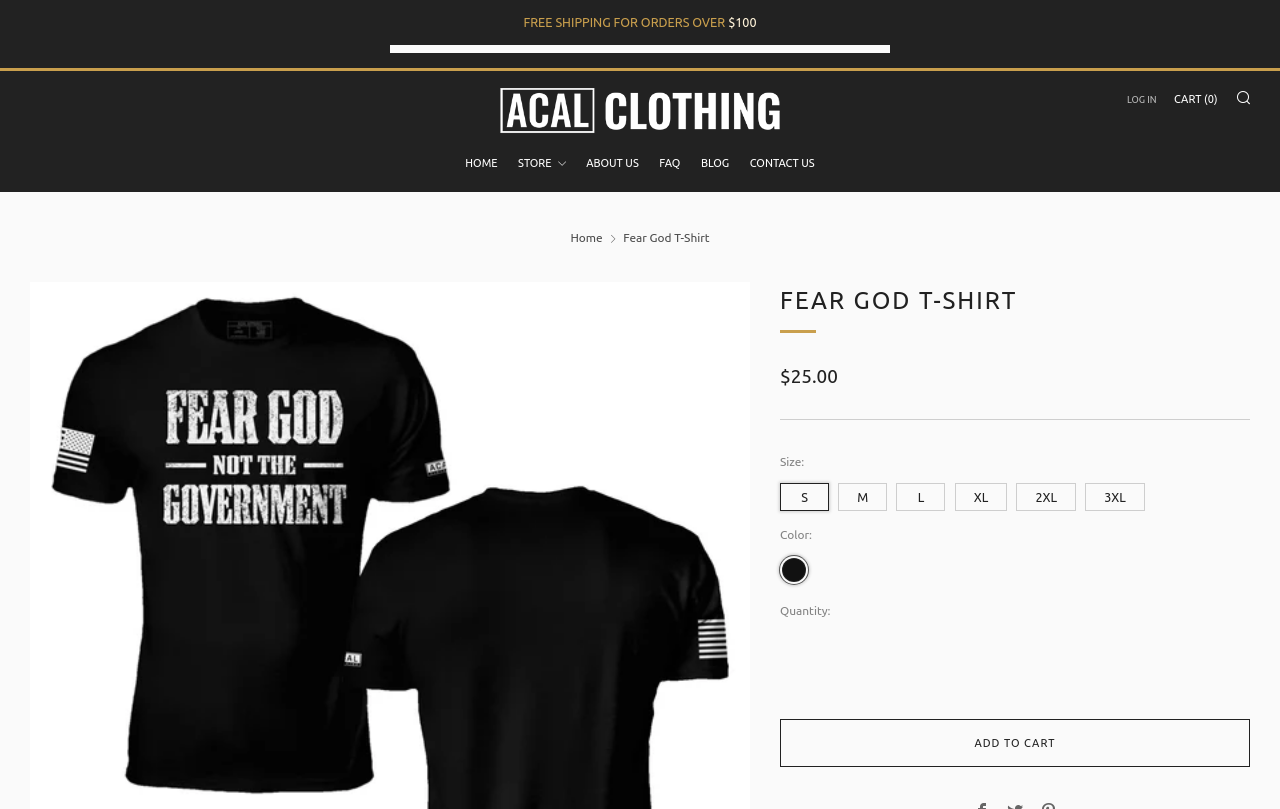How many navigation links are there in the top menu?
Utilize the image to construct a detailed and well-explained answer.

I found the number of navigation links in the top menu by counting the links, which are 'HOME', 'STORE', 'ABOUT US', 'FAQ', 'BLOG', 'CONTACT US', and 'LOG IN'.